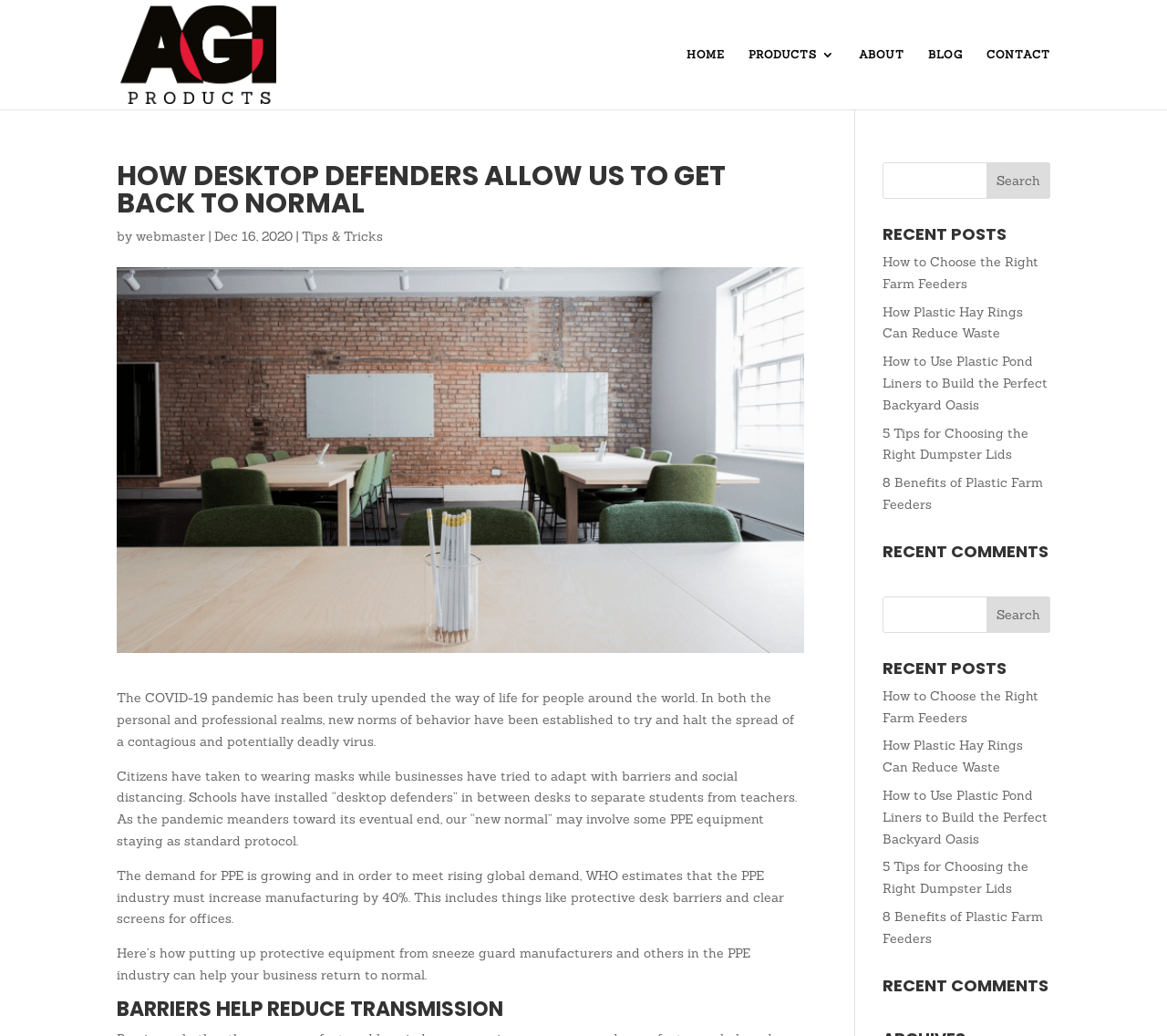Give a one-word or short phrase answer to the question: 
What is the purpose of desktop defenders?

To separate students from teachers